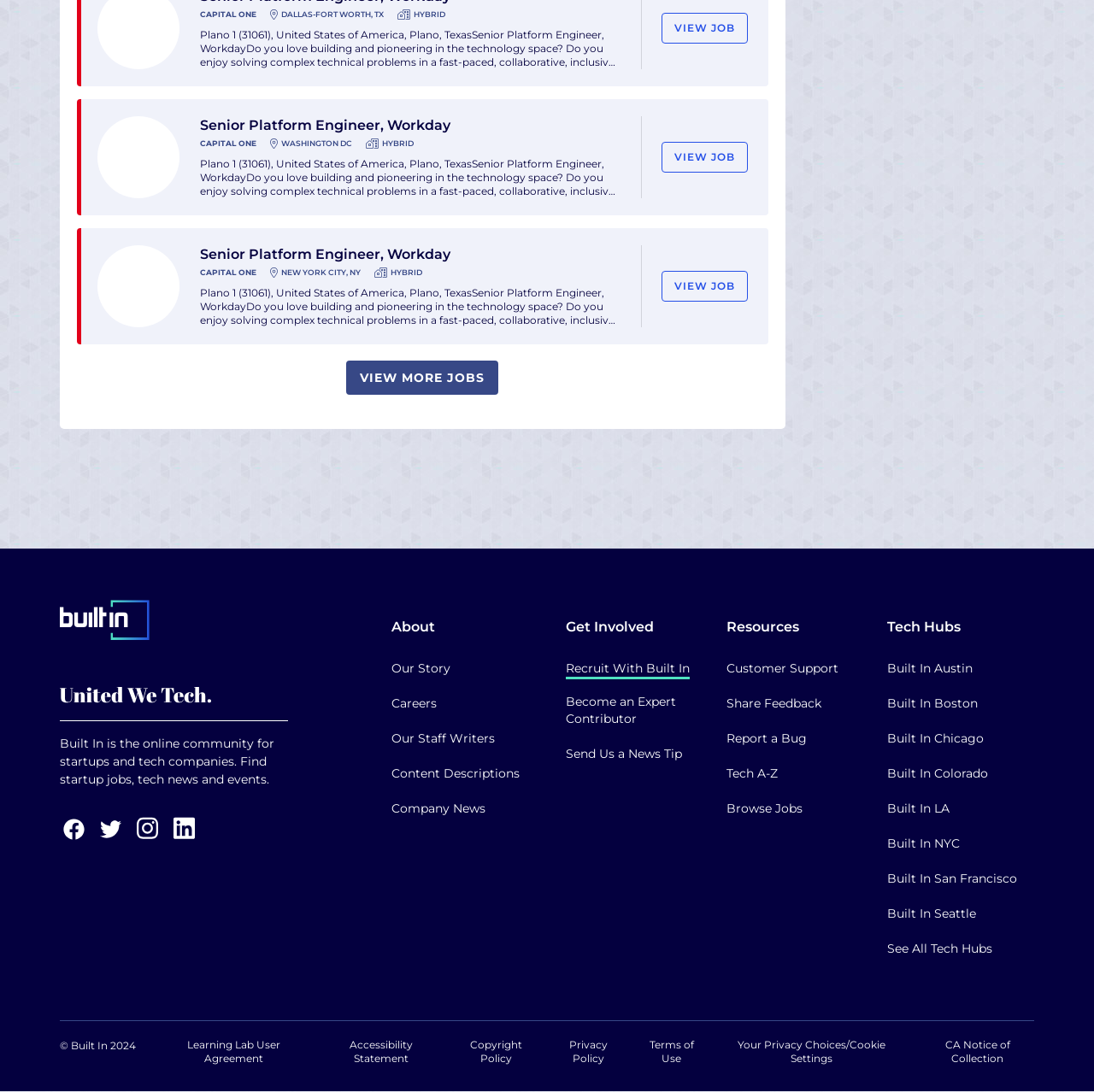What company is hiring for a Senior Platform Engineer?
Please provide a single word or phrase as your answer based on the image.

Capital One